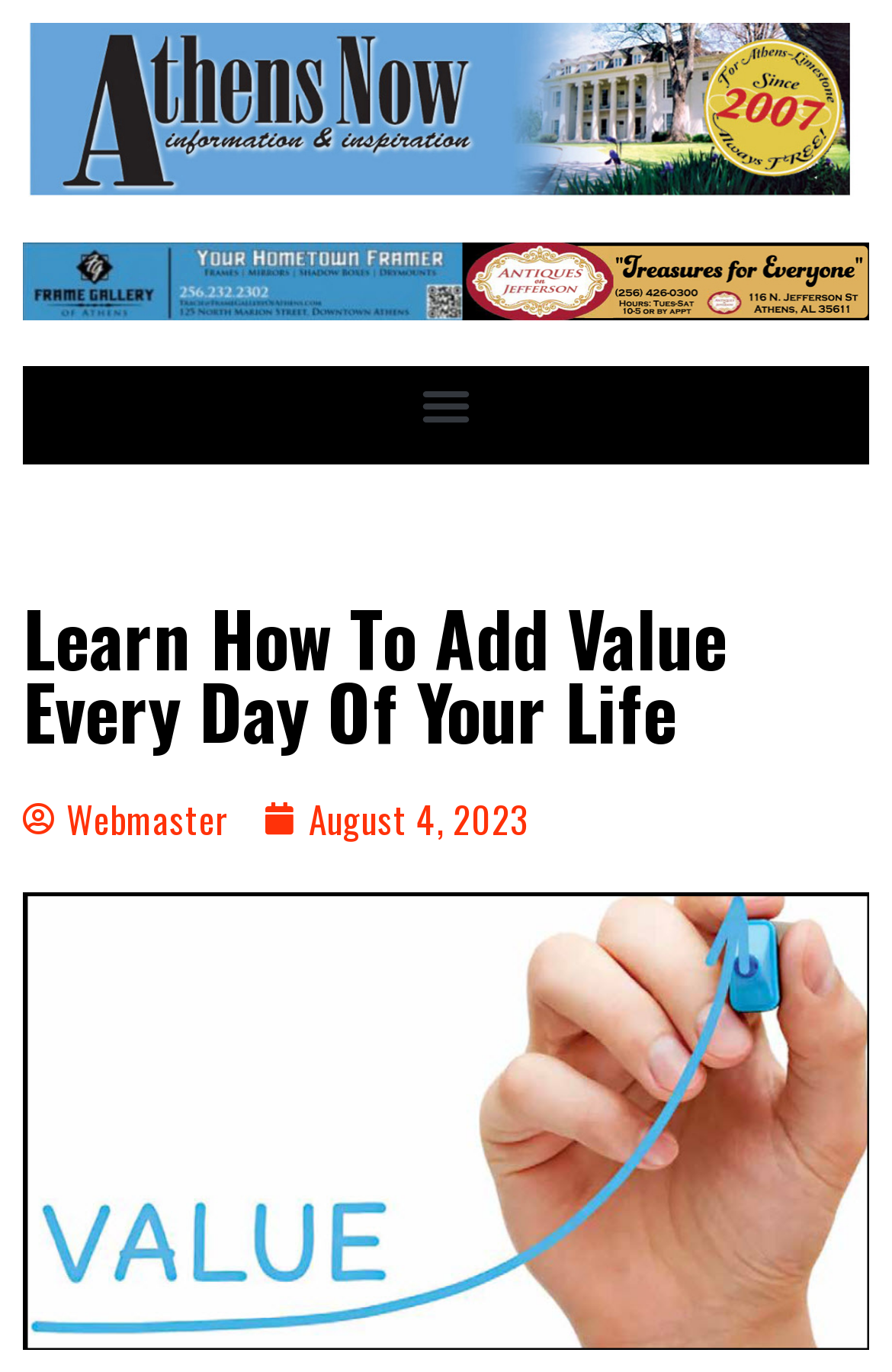Provide the bounding box coordinates of the UI element that matches the description: "admin".

None